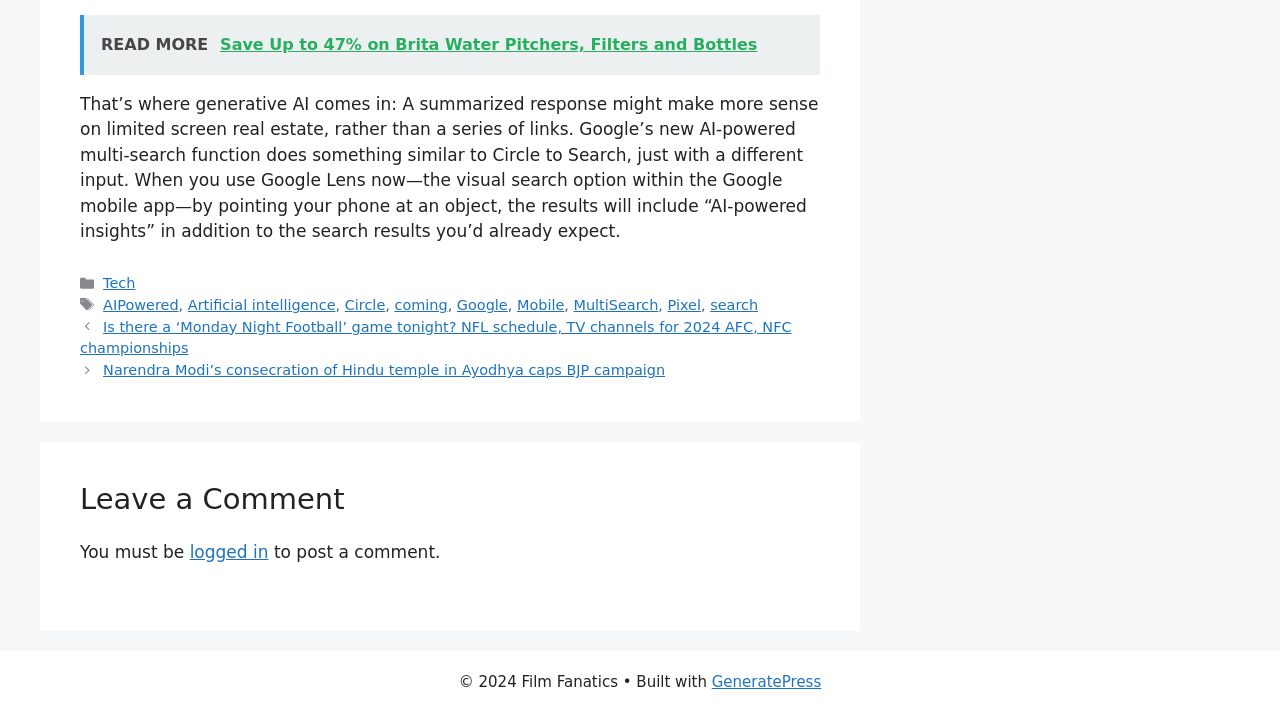Please provide a brief answer to the following inquiry using a single word or phrase:
What is the copyright year of the webpage?

2024